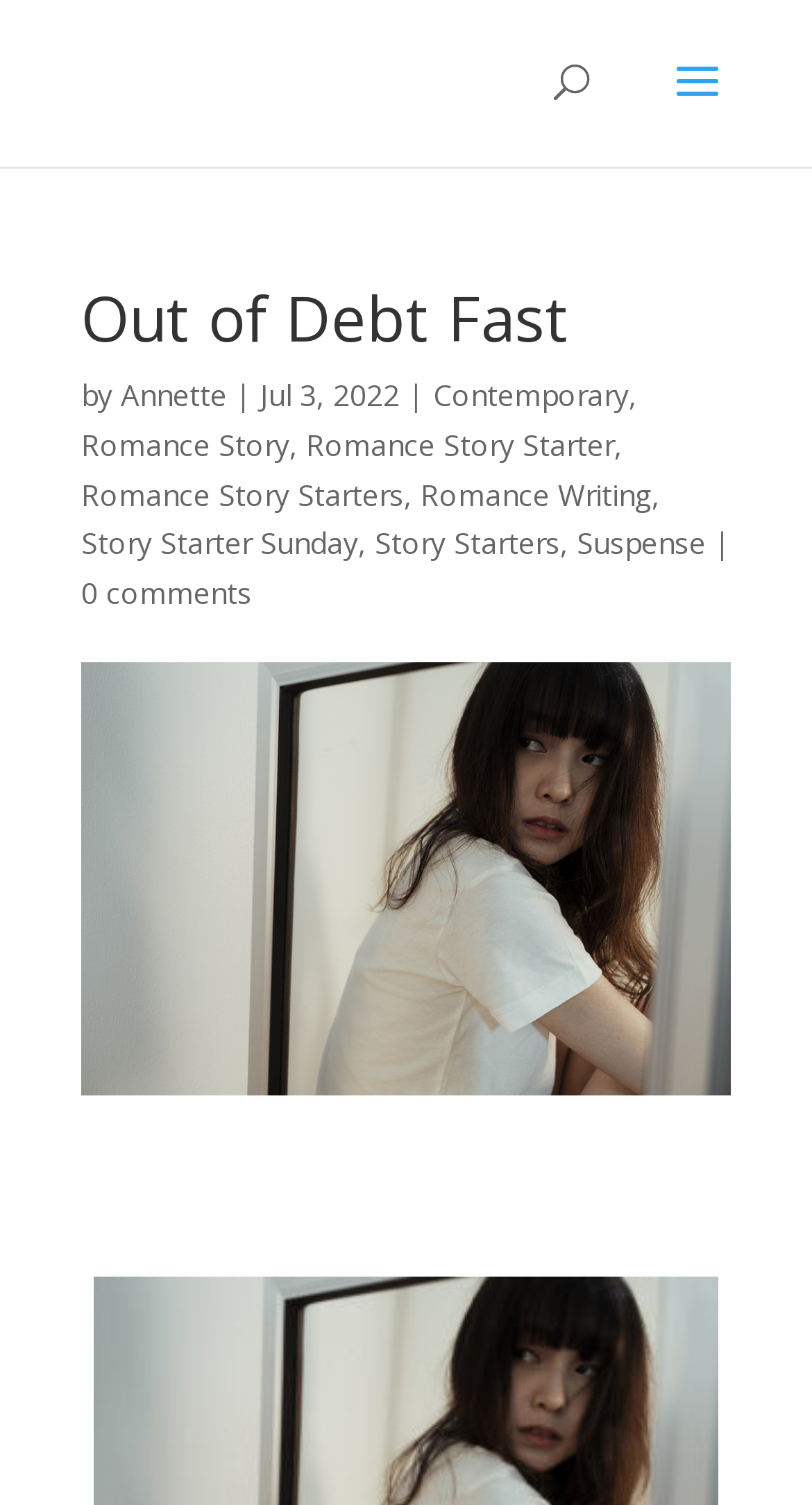Determine the bounding box coordinates of the region to click in order to accomplish the following instruction: "visit Annette's page". Provide the coordinates as four float numbers between 0 and 1, specifically [left, top, right, bottom].

[0.149, 0.249, 0.279, 0.275]